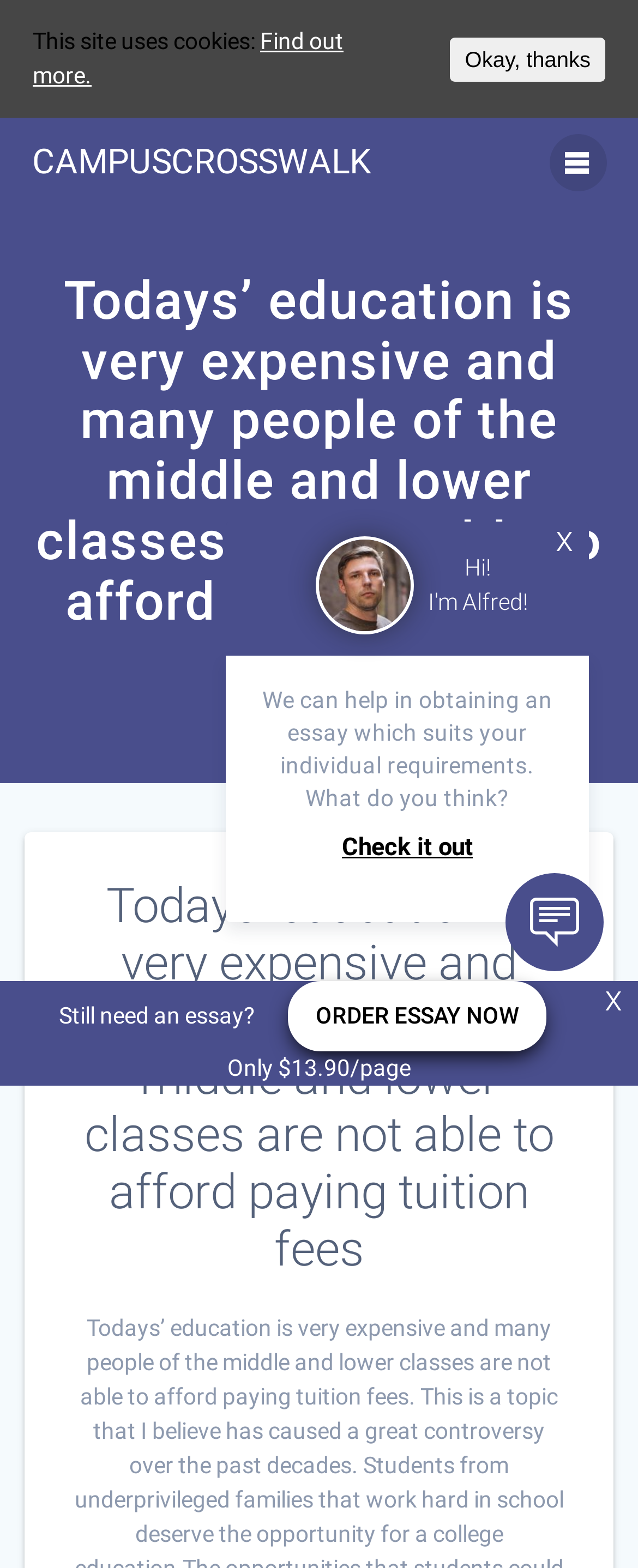Provide the bounding box coordinates for the UI element that is described by this text: "Order essay now". The coordinates should be in the form of four float numbers between 0 and 1: [left, top, right, bottom].

[0.451, 0.626, 0.856, 0.67]